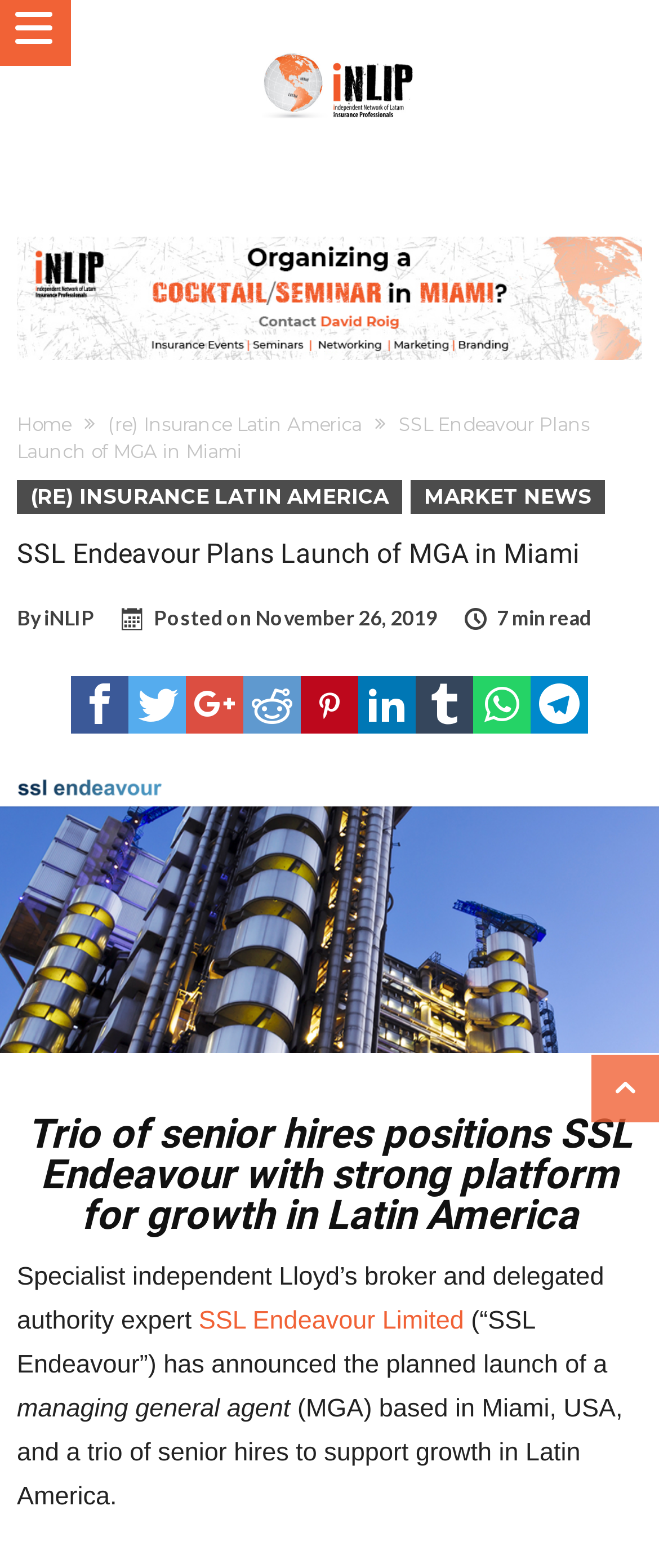Pinpoint the bounding box coordinates of the clickable element needed to complete the instruction: "Go to the Home page". The coordinates should be provided as four float numbers between 0 and 1: [left, top, right, bottom].

[0.026, 0.263, 0.108, 0.278]